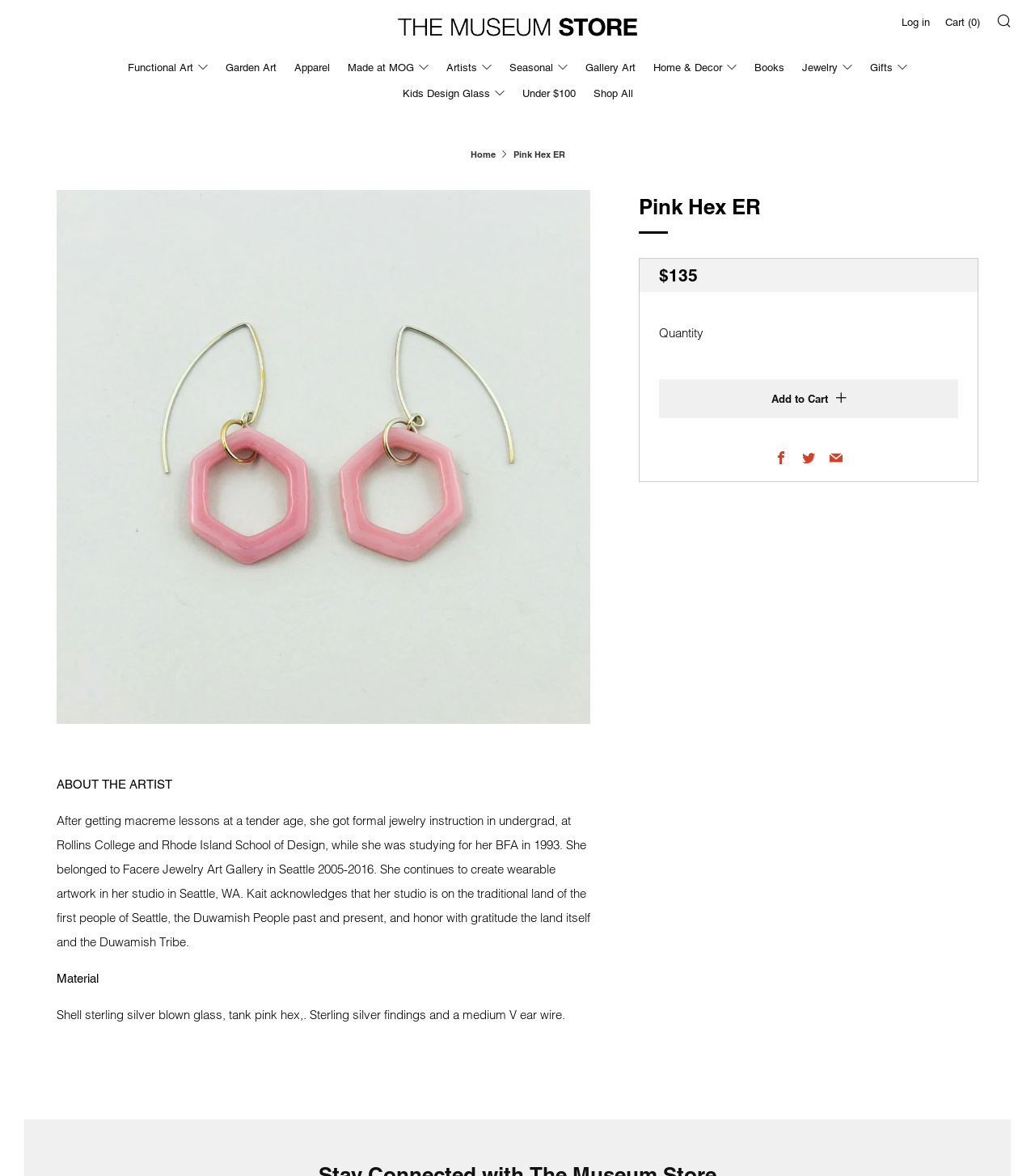What is the price of the Pink Hex ER?
Can you provide a detailed and comprehensive answer to the question?

The price of the Pink Hex ER is mentioned as 'Regular price $135' on the webpage.